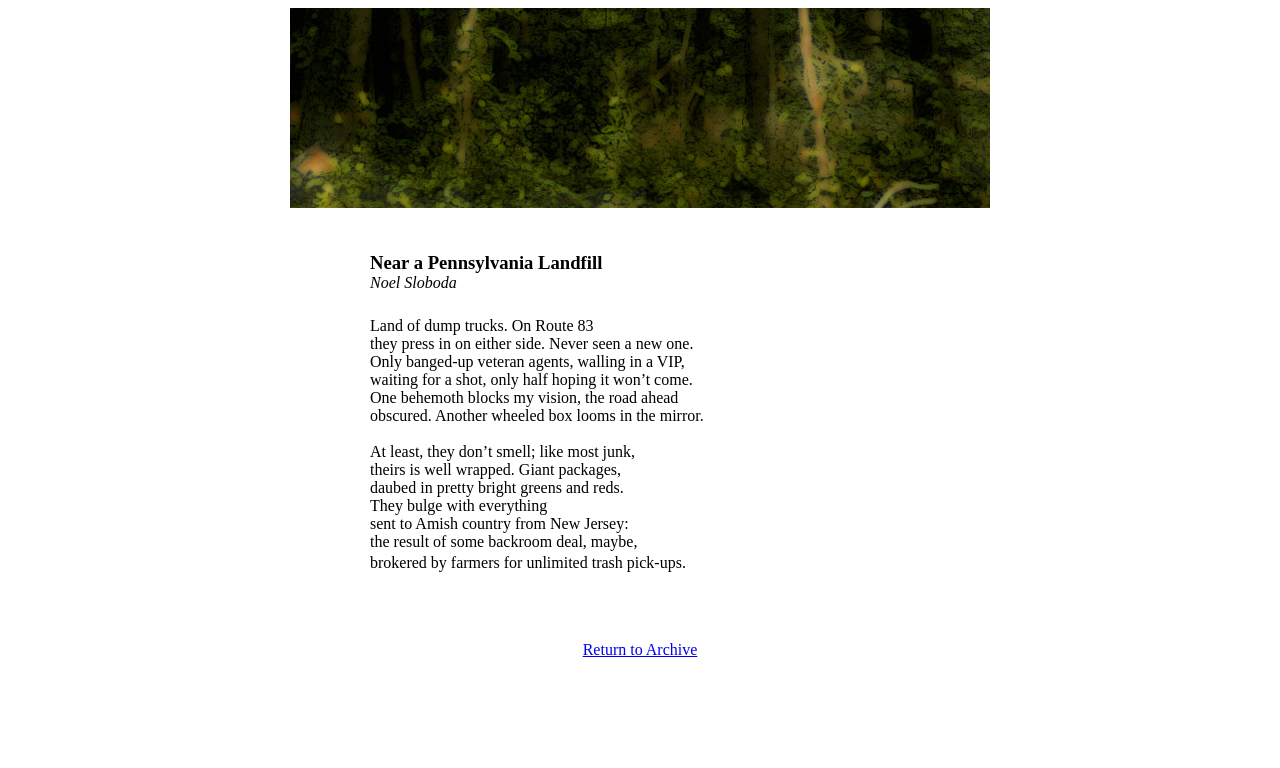What is the theme of the poem? Analyze the screenshot and reply with just one word or a short phrase.

Landfill and dump trucks